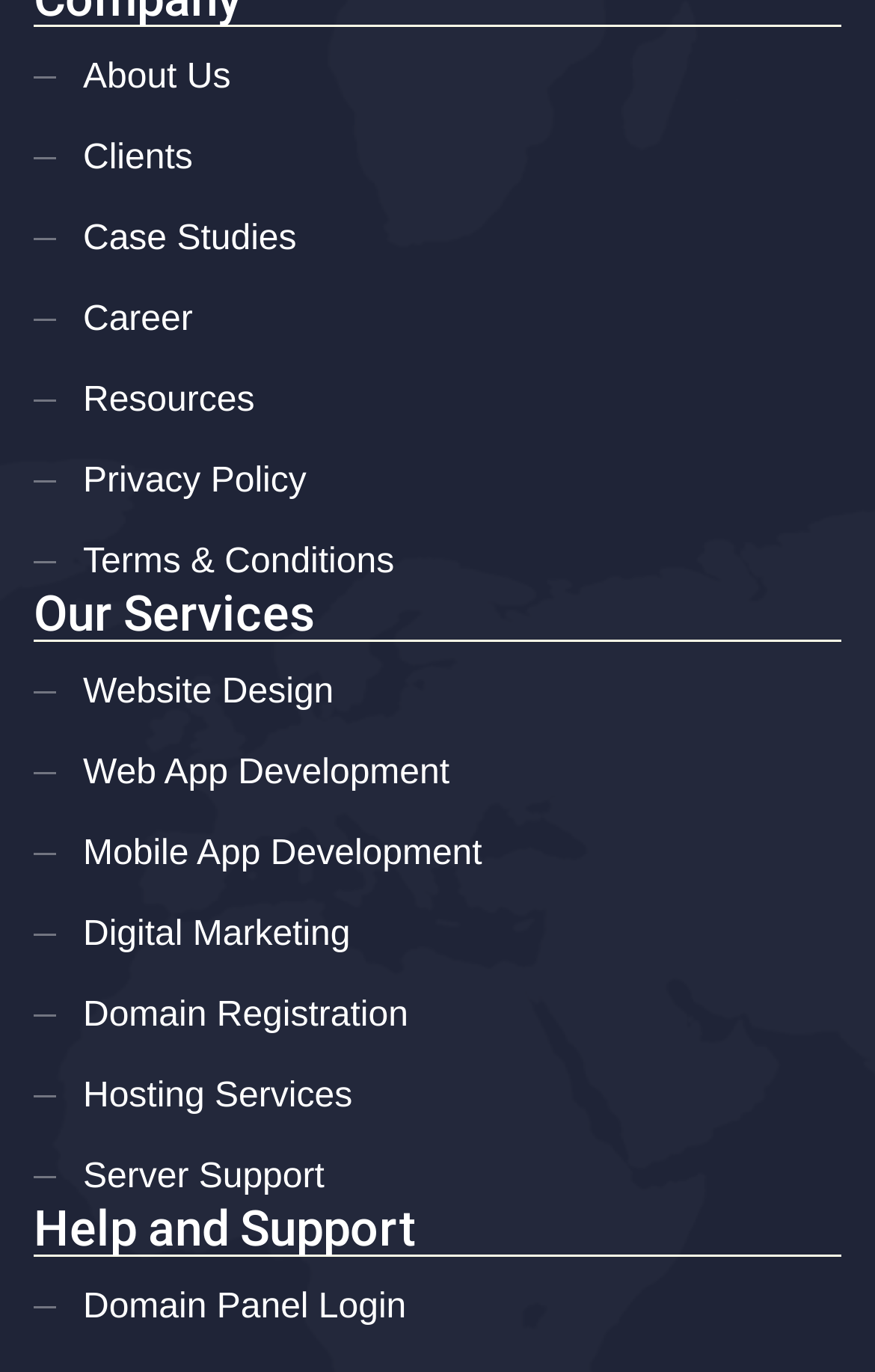Please identify the bounding box coordinates of the element that needs to be clicked to execute the following command: "login to domain panel". Provide the bounding box using four float numbers between 0 and 1, formatted as [left, top, right, bottom].

[0.038, 0.939, 0.464, 0.967]